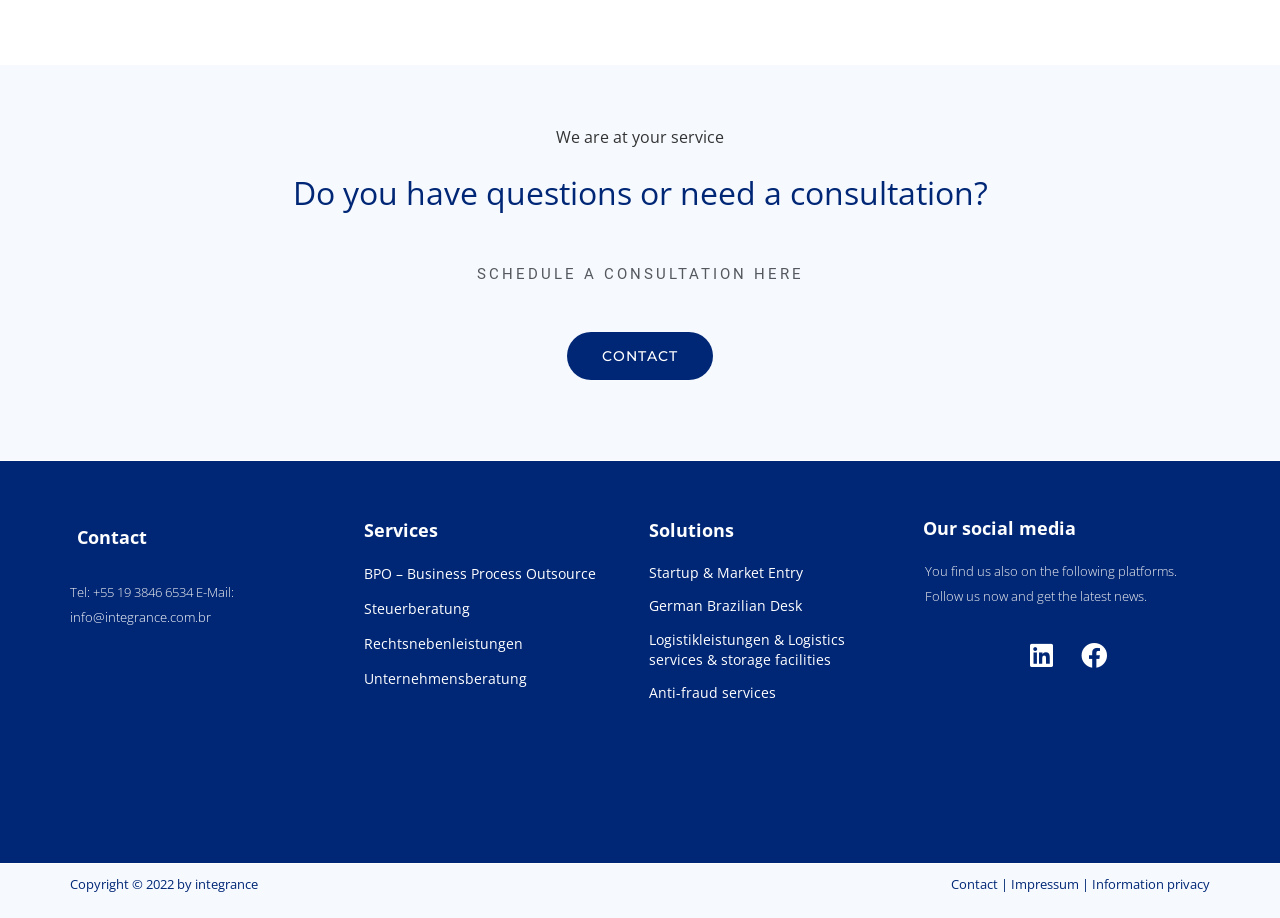Please identify the bounding box coordinates of the region to click in order to complete the task: "Contact us". The coordinates must be four float numbers between 0 and 1, specified as [left, top, right, bottom].

[0.443, 0.361, 0.557, 0.413]